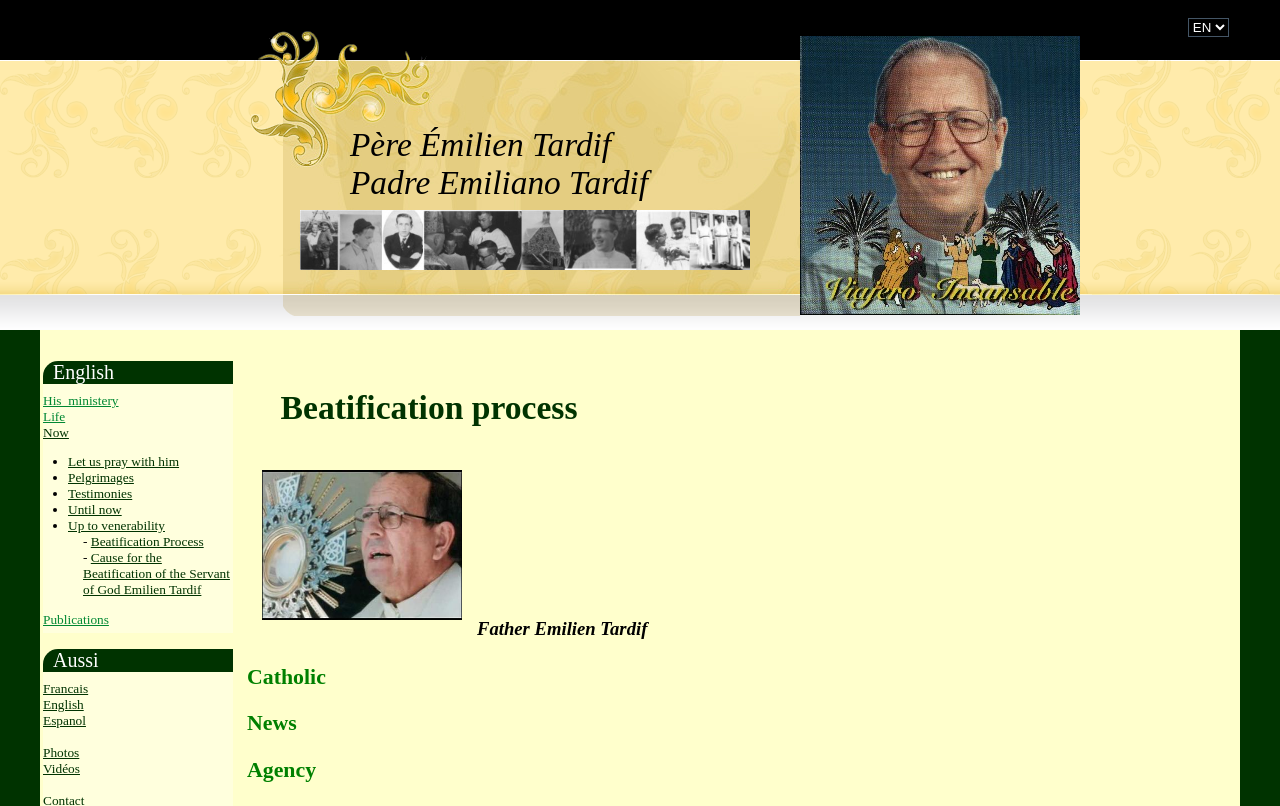What is the title of the section with links to 'His ministry', 'Life', and 'Now'?
Please use the image to provide a one-word or short phrase answer.

None